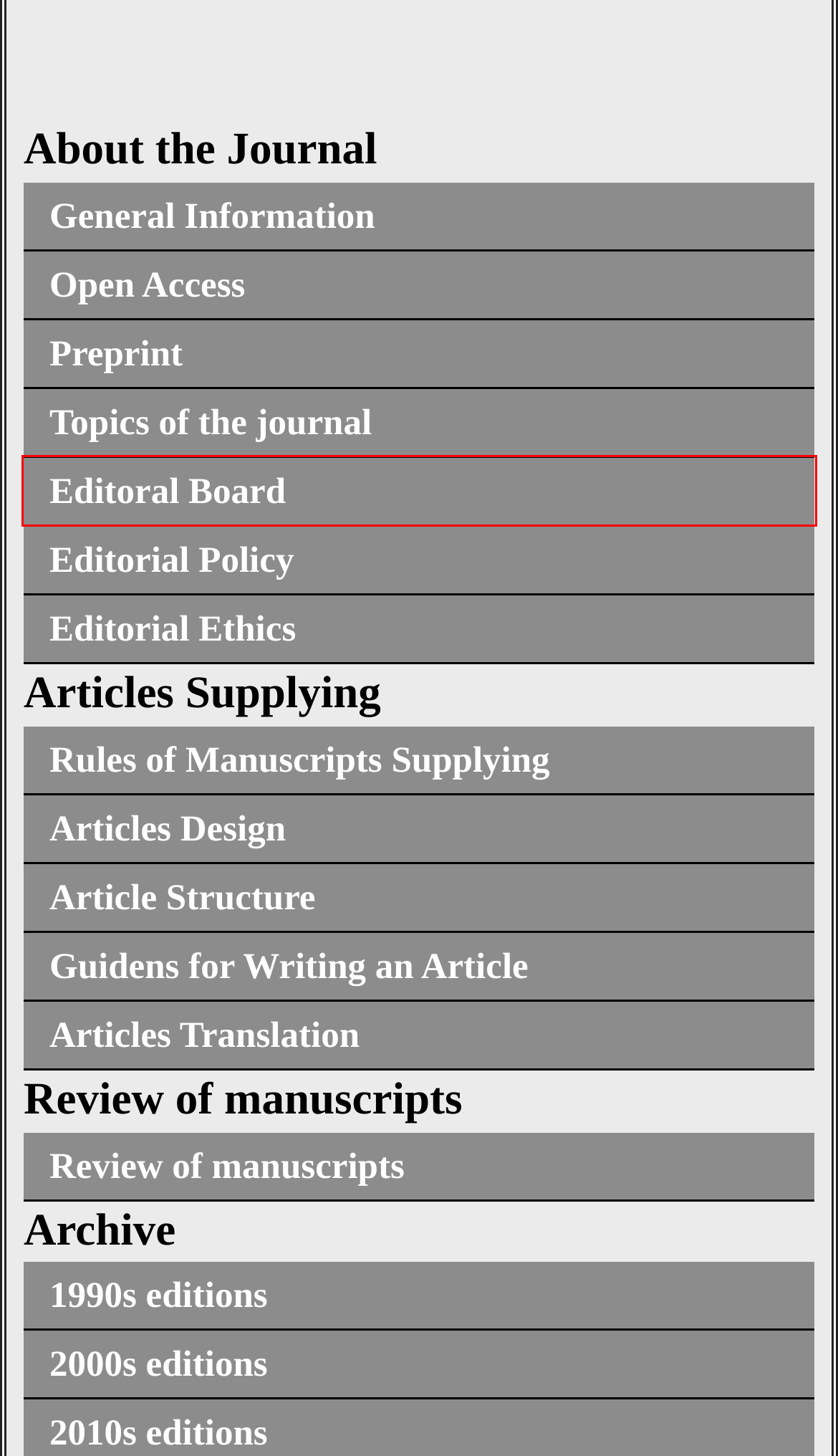Examine the screenshot of a webpage featuring a red bounding box and identify the best matching webpage description for the new page that results from clicking the element within the box. Here are the options:
A. General Information — Arid Ecosystems
B. Review of manuscripts — Arid Ecosystems
C. 1990s editions — Arid Ecosystems
D. Editoral Board — Arid Ecosystems
E. Rules of Manuscripts Supplying — Arid Ecosystems
F. Editorial Policy — Arid Ecosystems
G. Topics of the journal — Arid Ecosystems
H. Open Access  — Arid Ecosystems

D